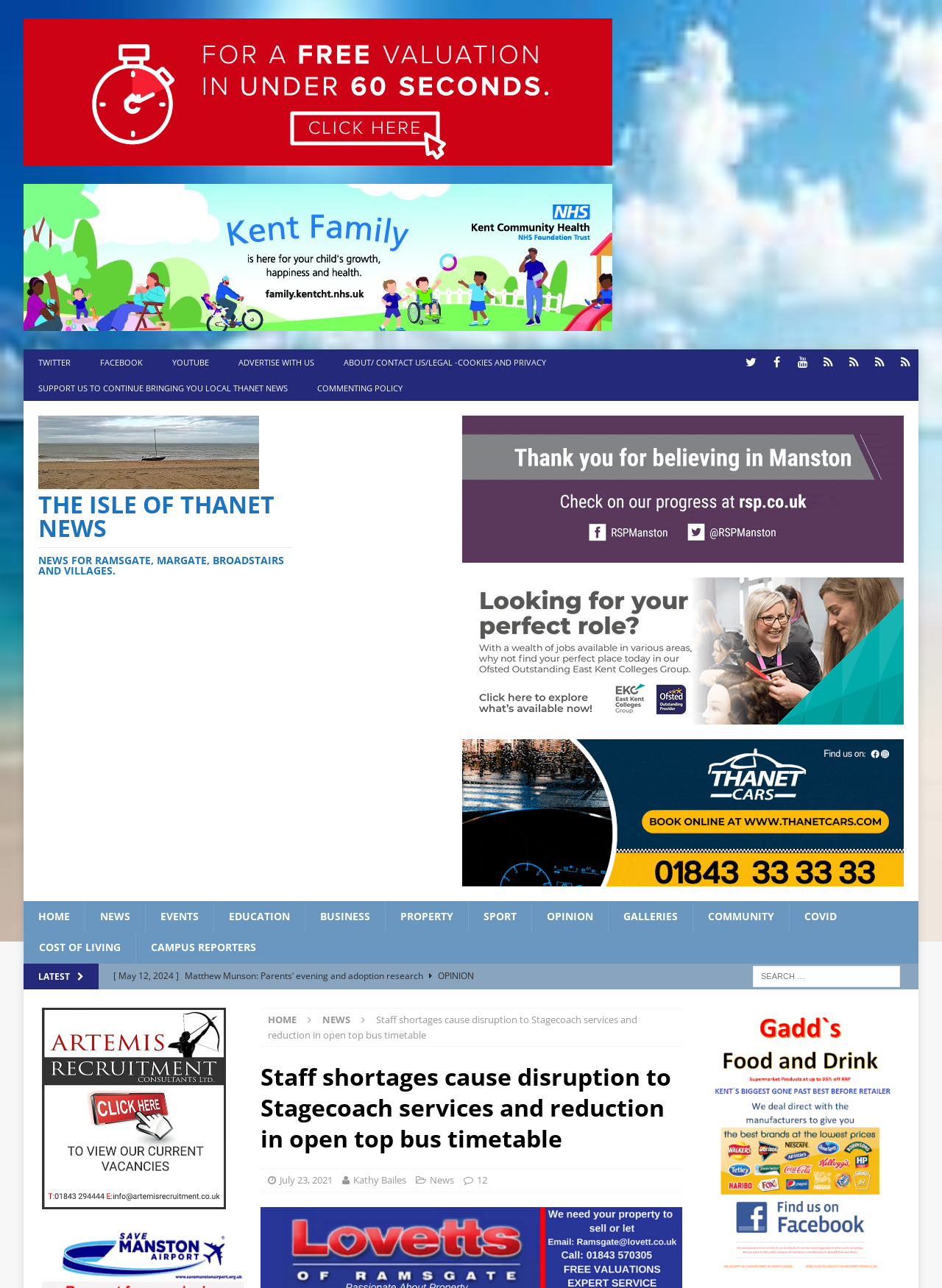Locate the bounding box coordinates of the element that needs to be clicked to carry out the instruction: "Search for something". The coordinates should be given as four float numbers ranging from 0 to 1, i.e., [left, top, right, bottom].

[0.799, 0.75, 0.955, 0.766]